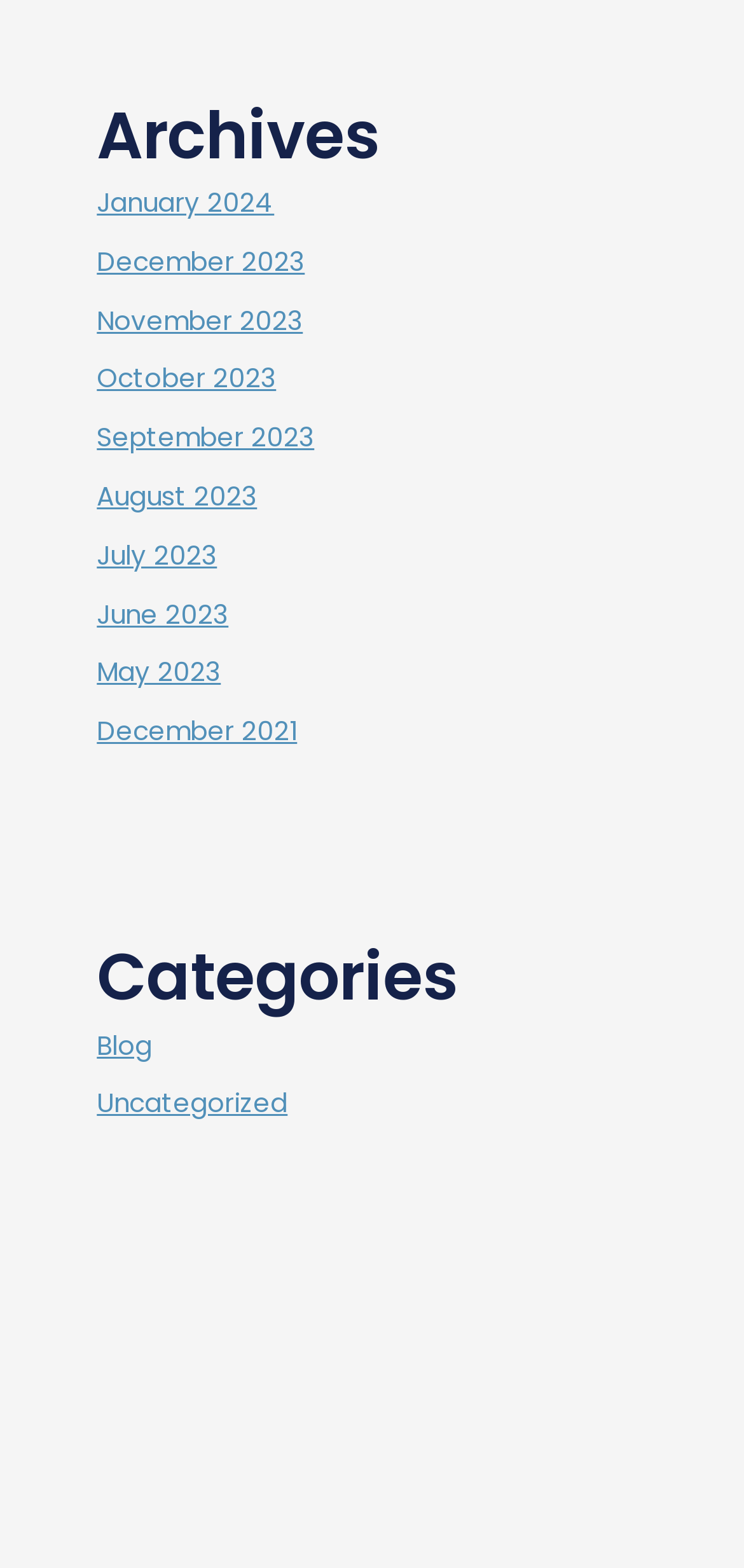Respond with a single word or short phrase to the following question: 
How many archives are listed?

12